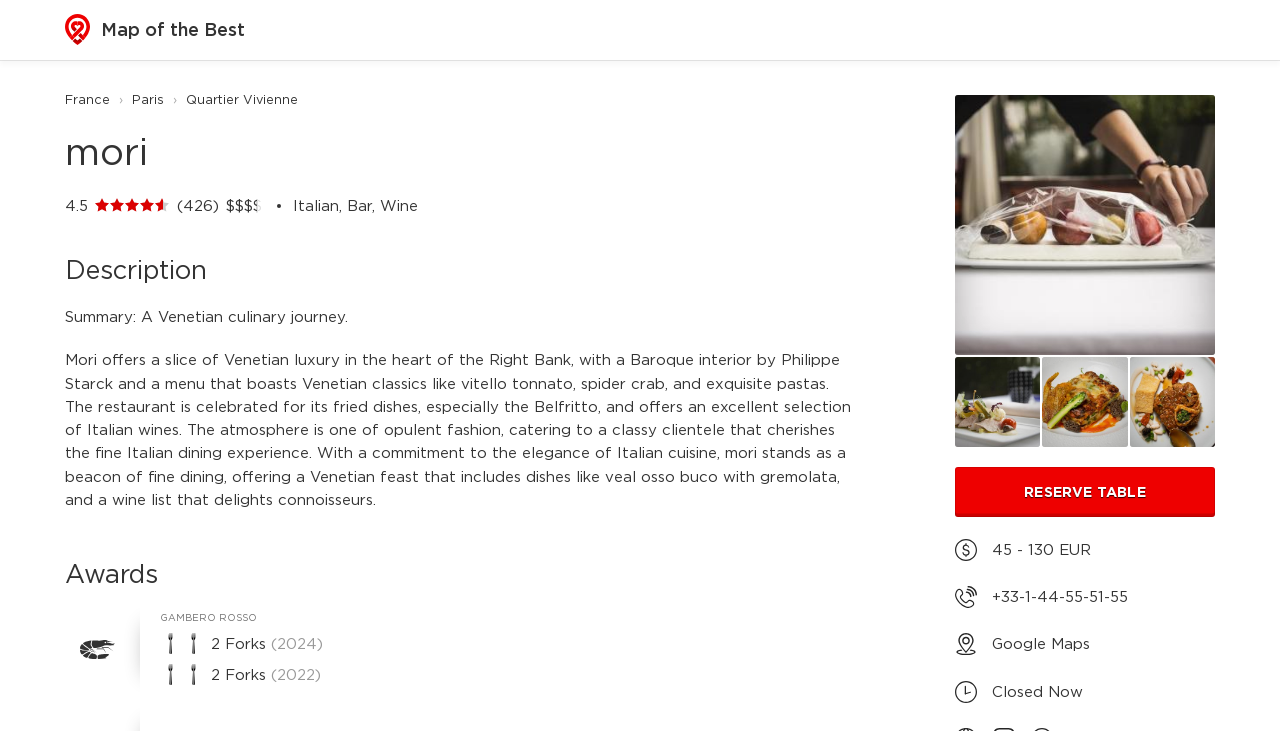Find and indicate the bounding box coordinates of the region you should select to follow the given instruction: "Call the restaurant using the phone number".

[0.746, 0.785, 0.949, 0.85]